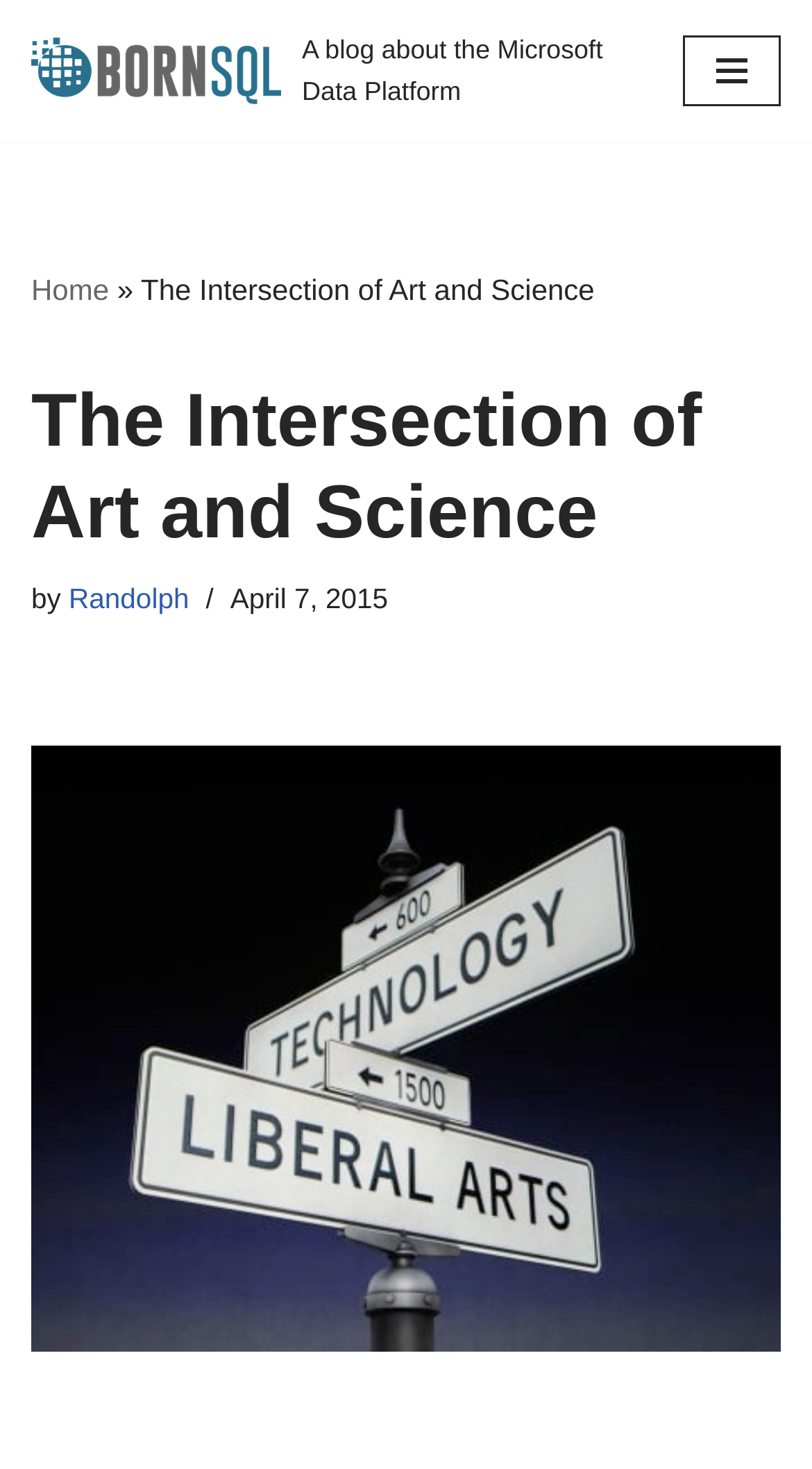Explain the webpage in detail, including its primary components.

The webpage is a blog post titled "The Intersection of Art and Science" on a website called "Born SQL". At the top left of the page, there is a link to skip to the content. Next to it, there is a link to the website's homepage, "Born SQL A blog about the Microsoft Data Platform". On the top right, there is a navigation menu button that, when expanded, reveals links to the homepage and other sections.

Below the navigation menu, there is a heading that repeats the title of the blog post, "The Intersection of Art and Science". The author's name, "Randolph", is mentioned below the title, along with the date of the post, "April 7, 2015". 

The main content of the blog post is accompanied by an image titled "Intersection of Technology and Liberal Arts", which takes up a significant portion of the page. The image is positioned below the title and author information, and spans almost the entire width of the page.